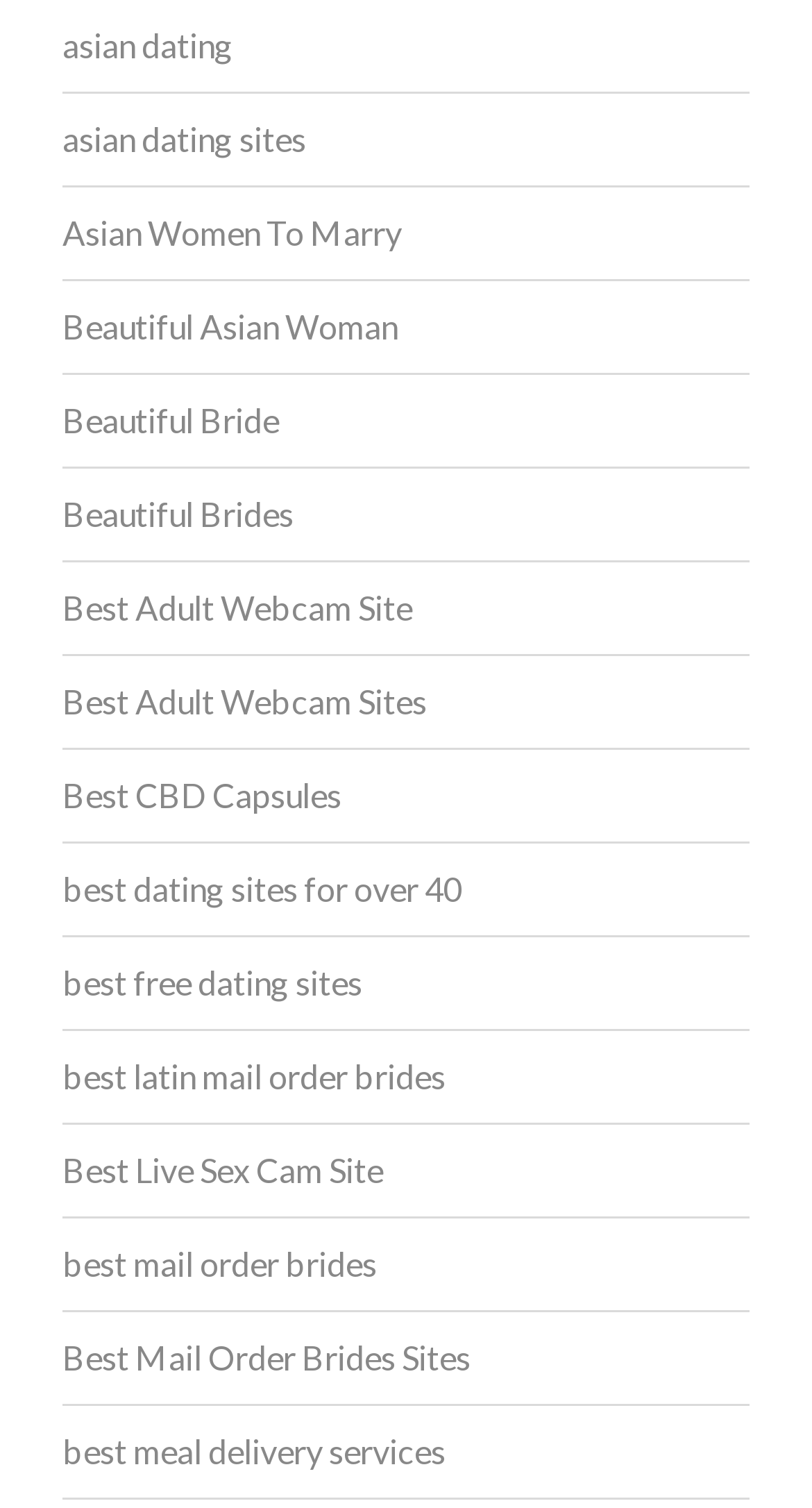Please find the bounding box for the following UI element description. Provide the coordinates in (top-left x, top-left y, bottom-right x, bottom-right y) format, with values between 0 and 1: Beautiful Asian Woman

[0.077, 0.2, 0.49, 0.233]